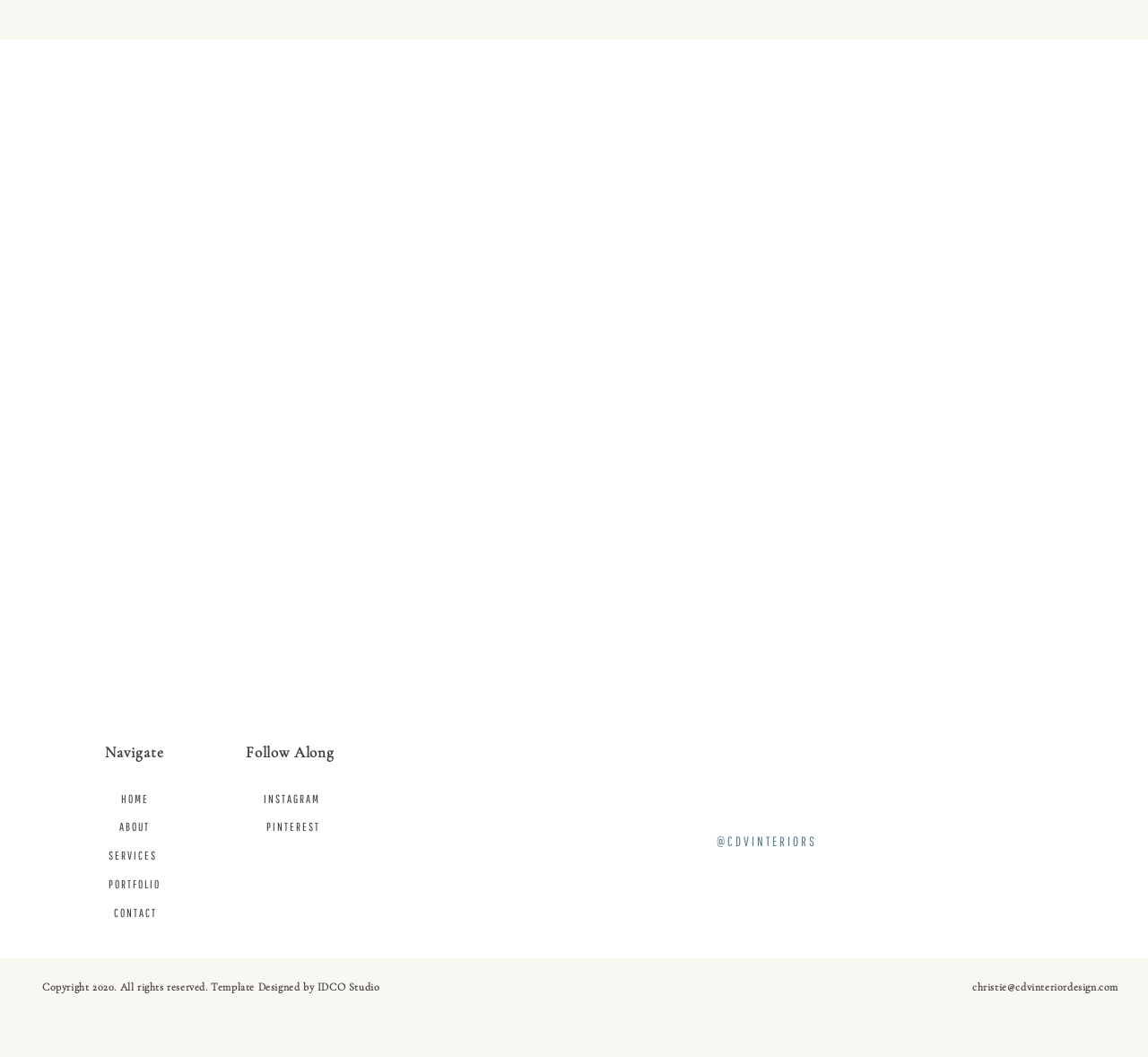Provide the bounding box coordinates of the area you need to click to execute the following instruction: "Contact us".

[0.099, 0.853, 0.135, 0.875]